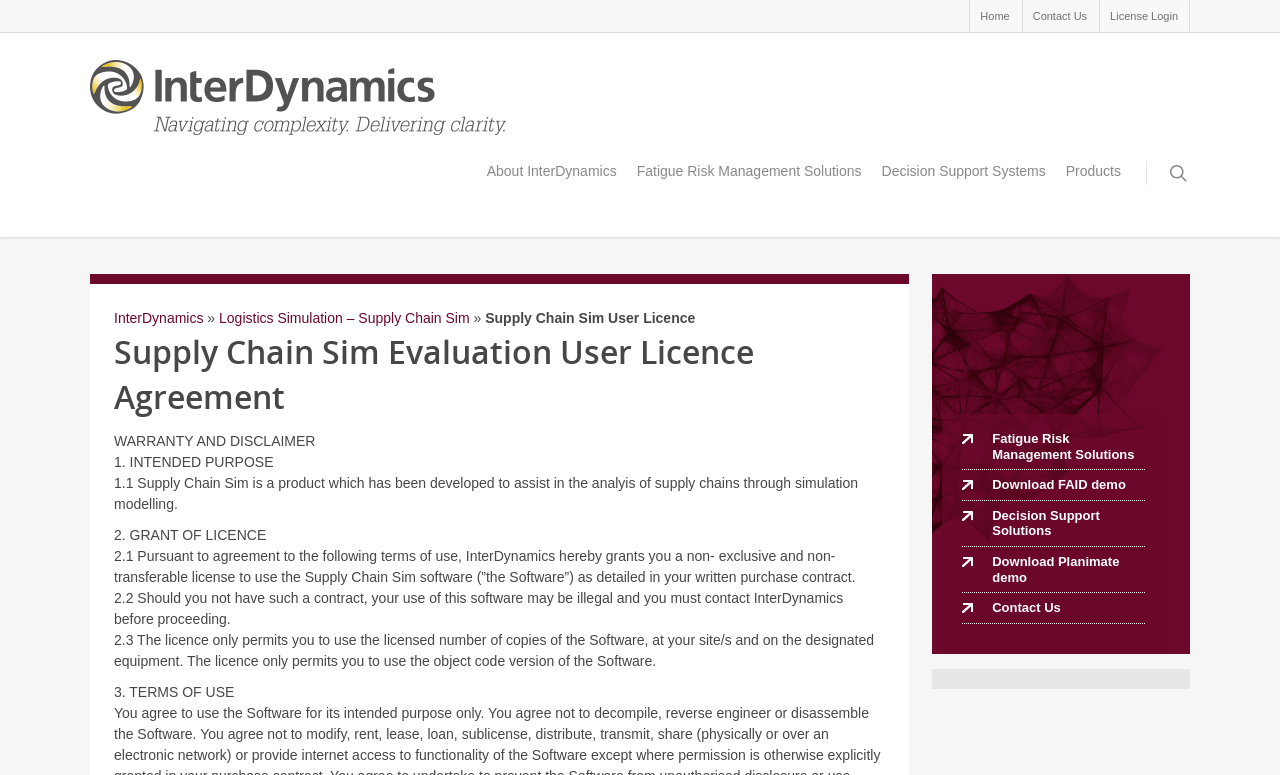Bounding box coordinates are specified in the format (top-left x, top-left y, bottom-right x, bottom-right y). All values are floating point numbers bounded between 0 and 1. Please provide the bounding box coordinate of the region this sentence describes: Download Planimate demo

[0.752, 0.706, 0.894, 0.765]